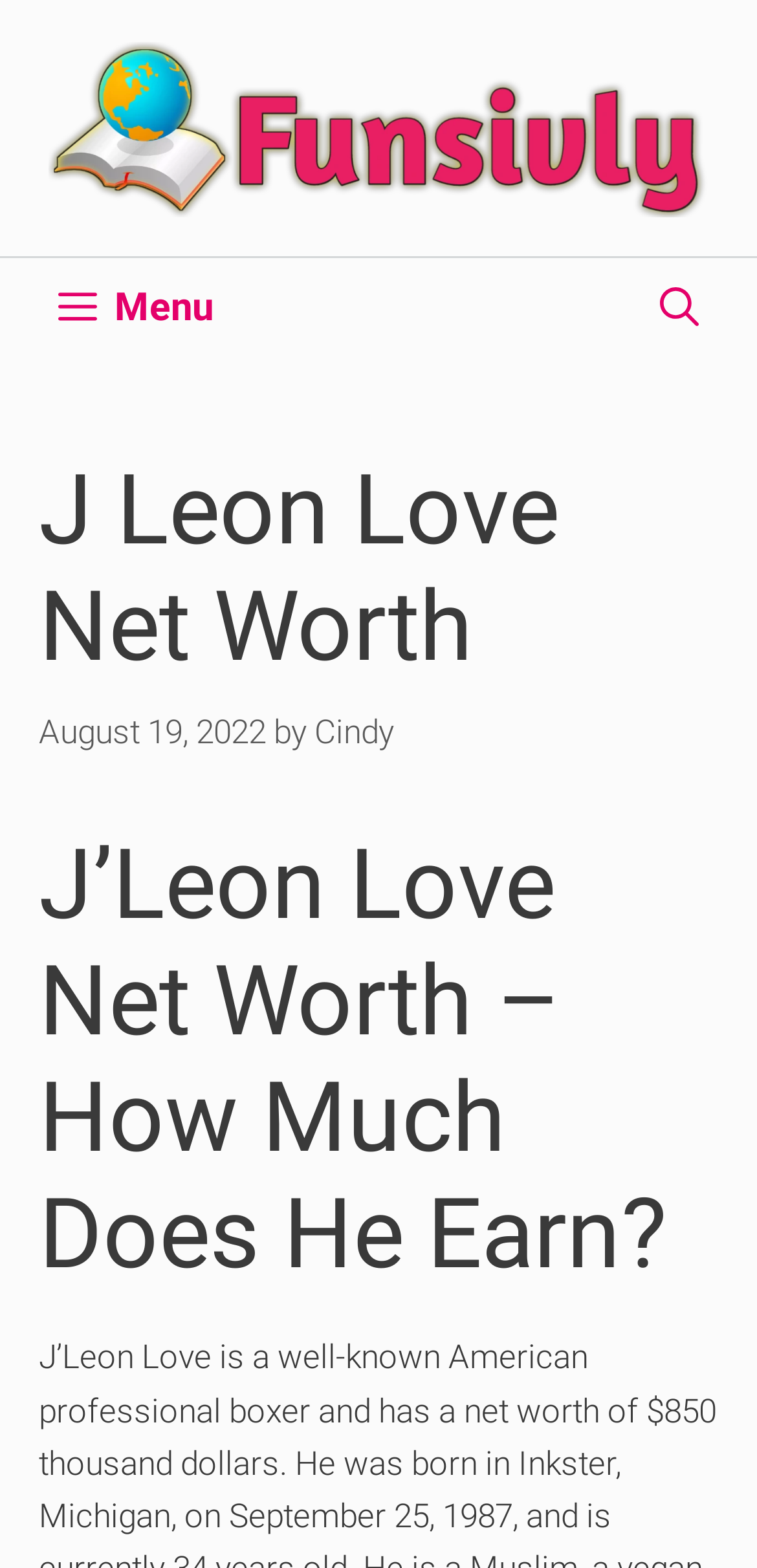Identify the title of the webpage and provide its text content.

J Leon Love Net Worth